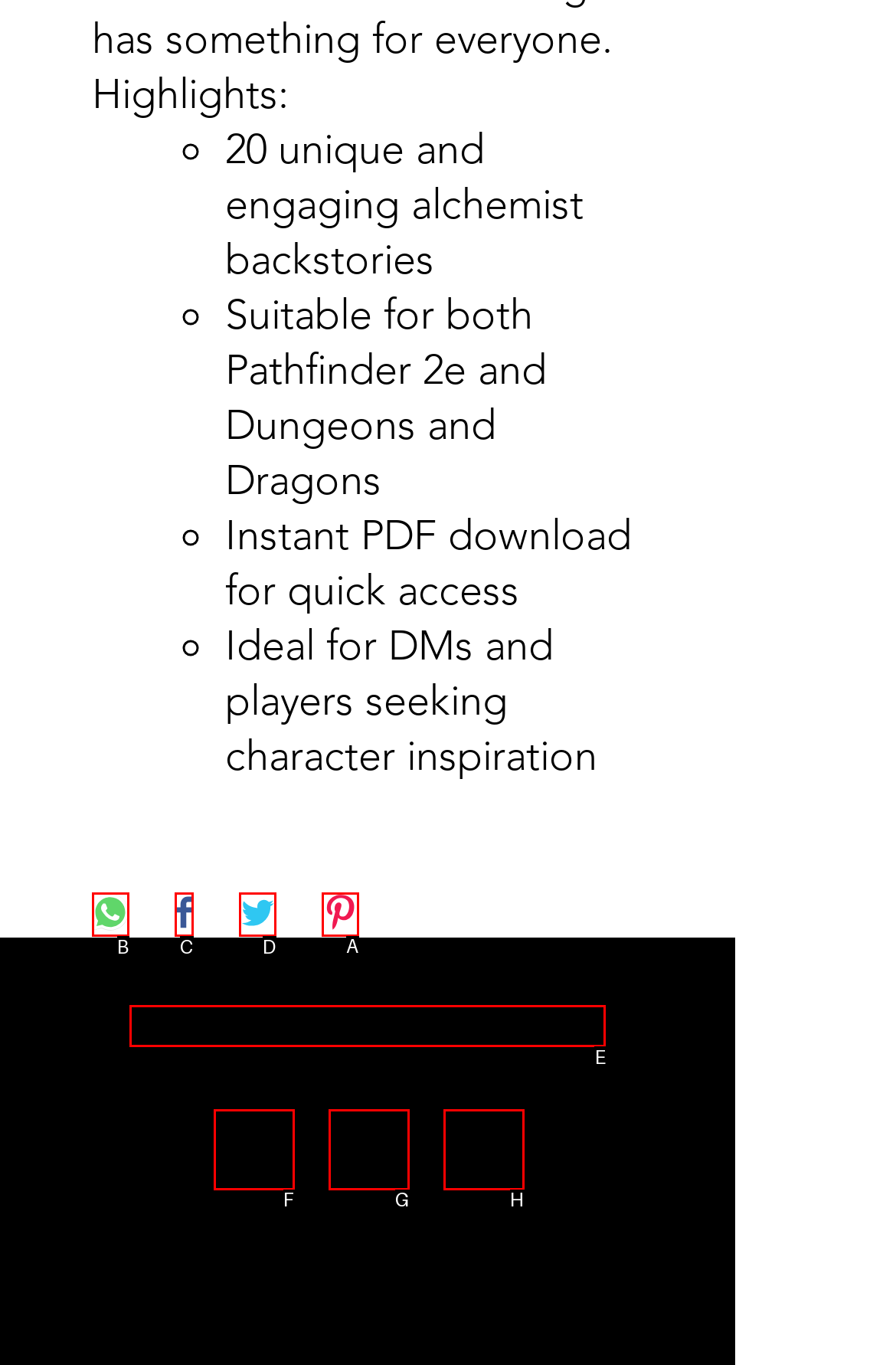Given the task: Pin on Pinterest, indicate which boxed UI element should be clicked. Provide your answer using the letter associated with the correct choice.

A